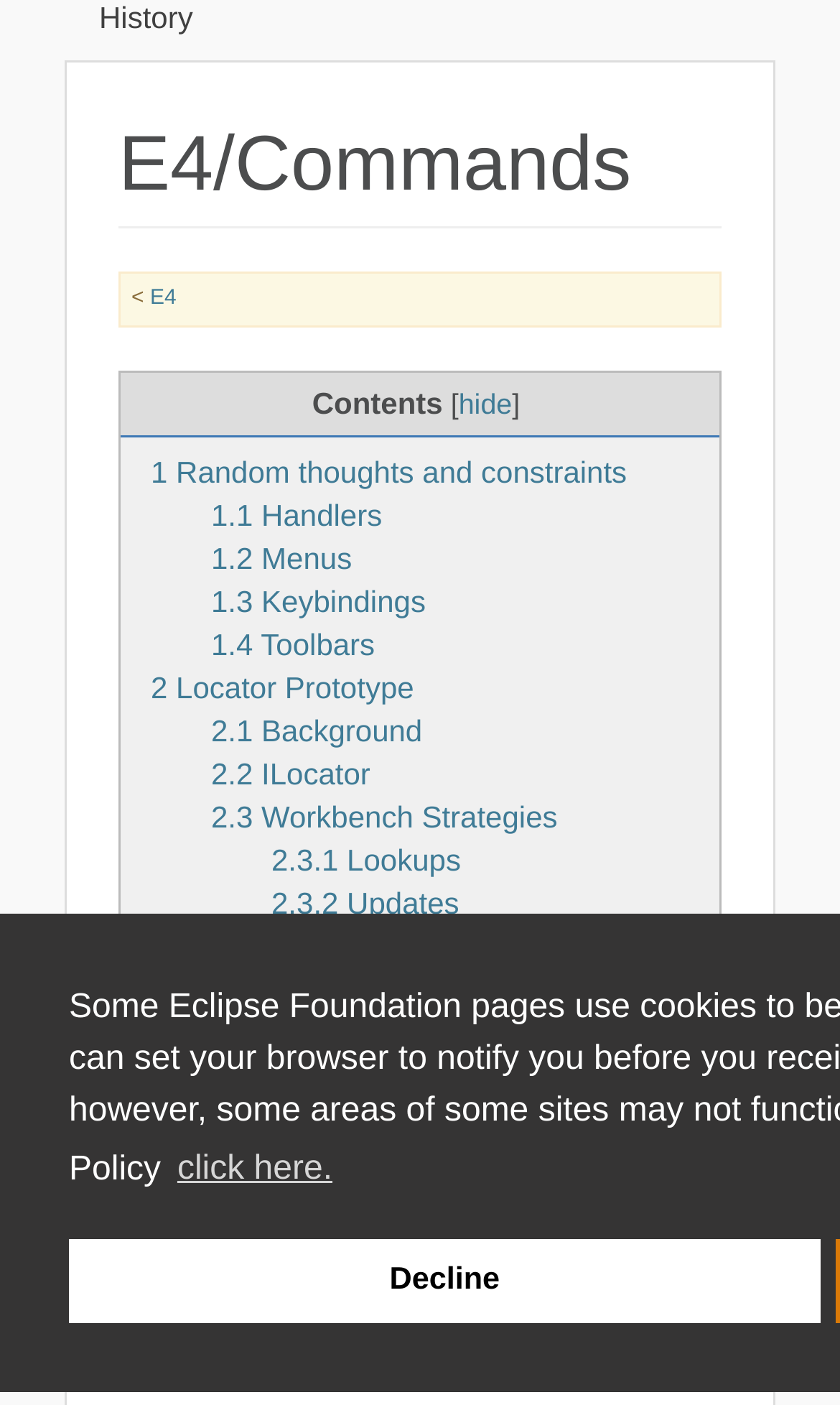How many buttons are there at the bottom of the page?
Using the image as a reference, answer with just one word or a short phrase.

2